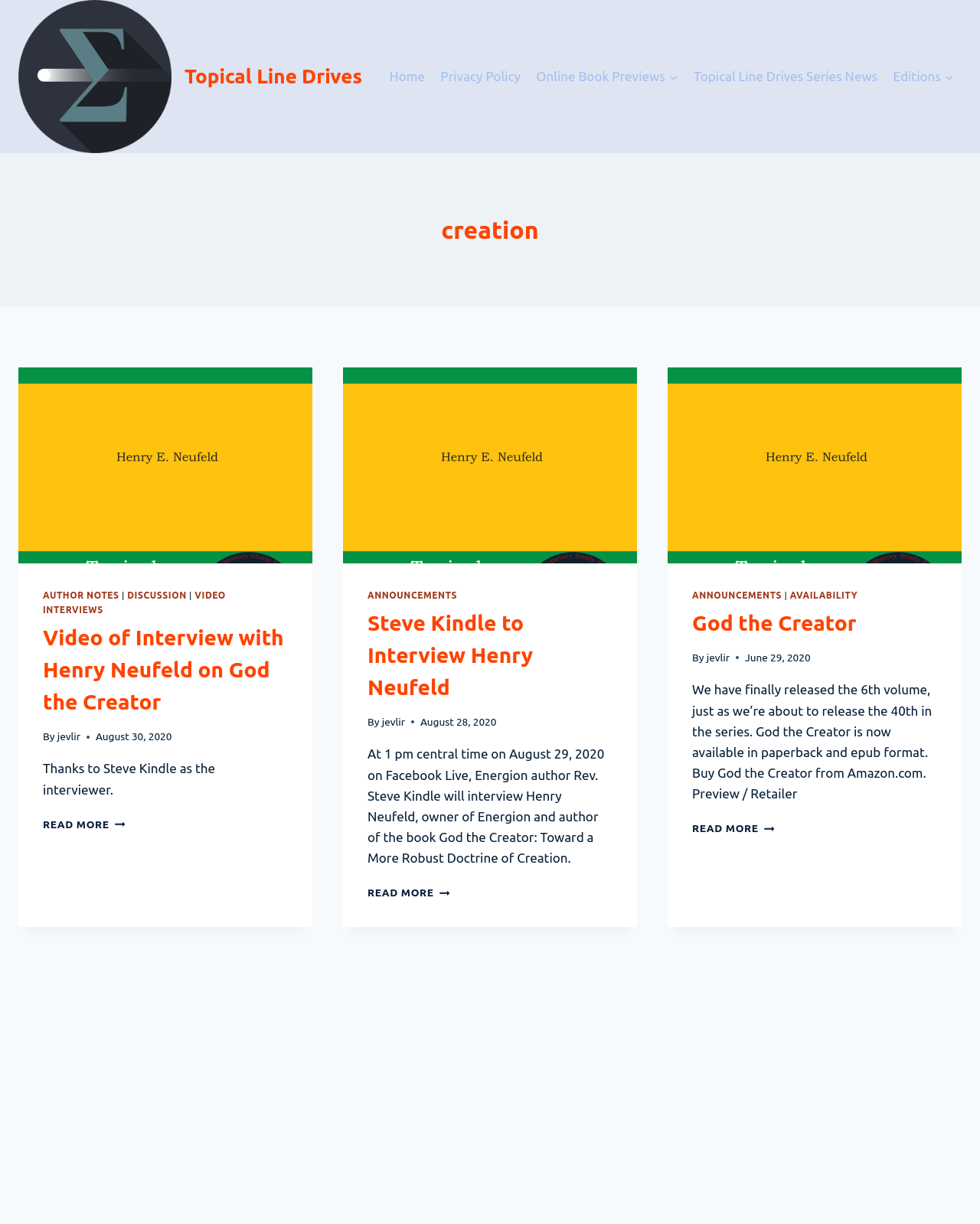What is the text of the first link in the navigation?
Using the image as a reference, answer with just one word or a short phrase.

Home